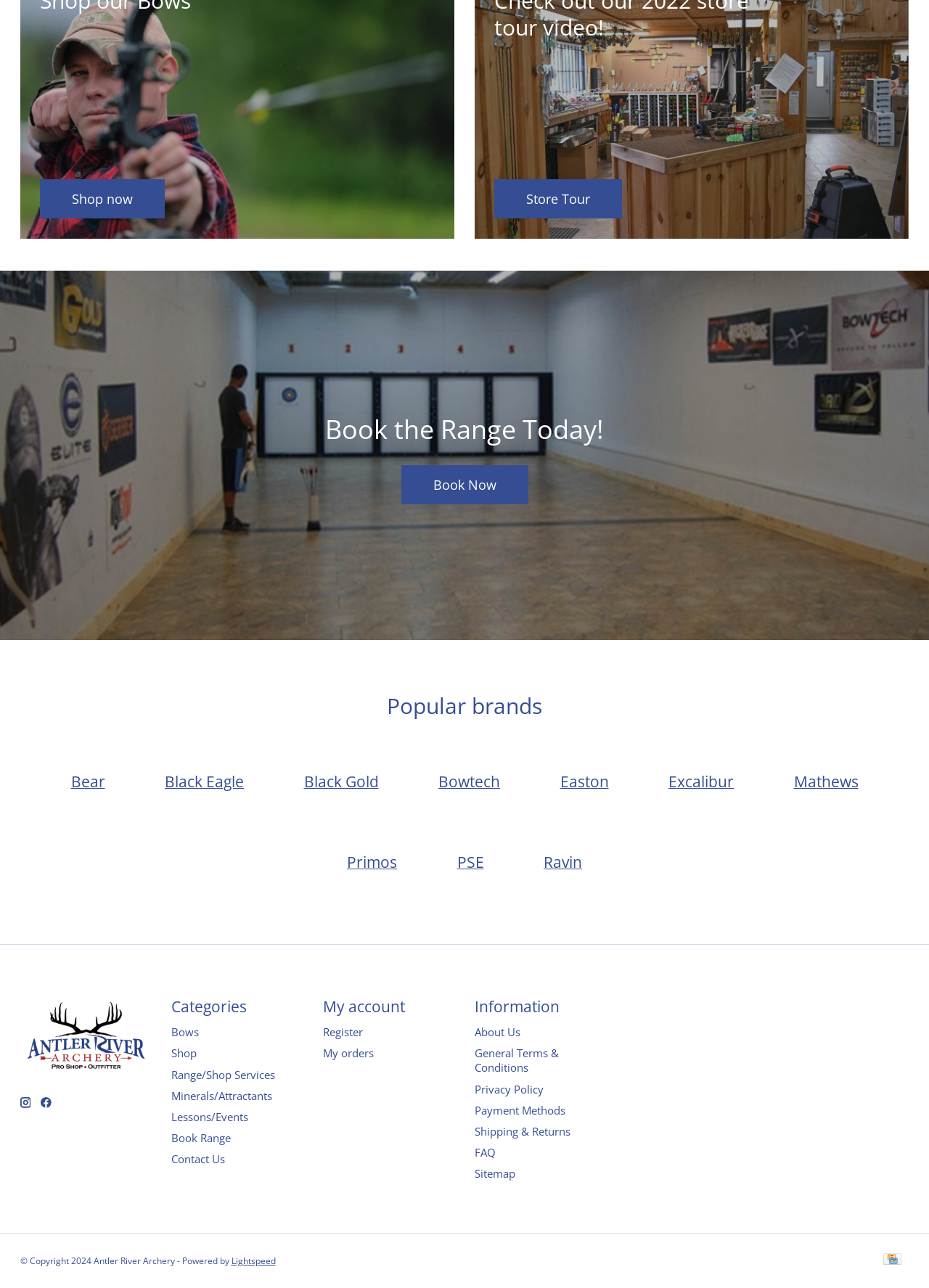Indicate the bounding box coordinates of the element that needs to be clicked to satisfy the following instruction: "Register". The coordinates should be four float numbers between 0 and 1, i.e., [left, top, right, bottom].

[0.348, 0.796, 0.391, 0.807]